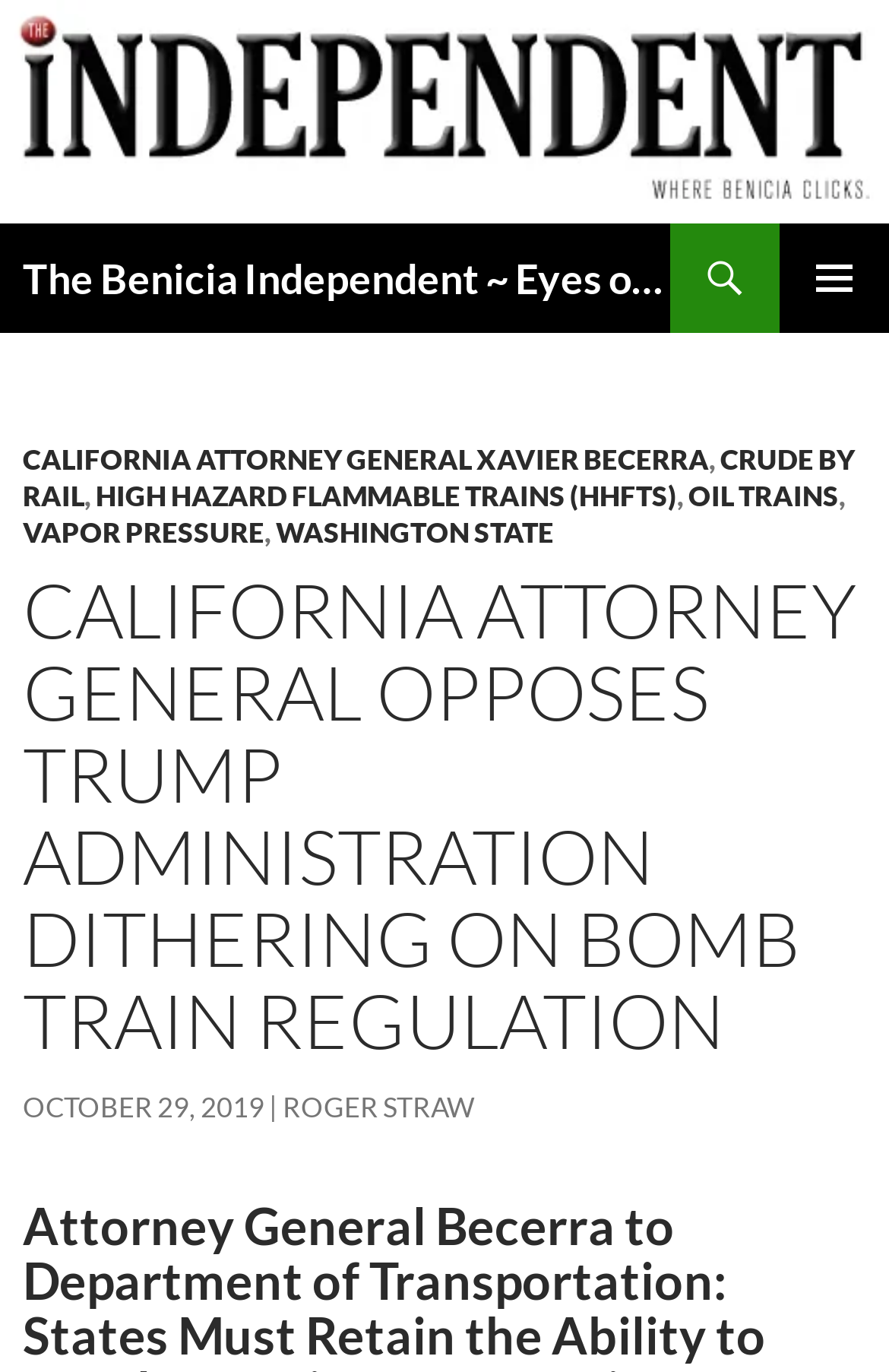Determine the bounding box coordinates for the UI element matching this description: "California Attorney General Xavier Becerra".

[0.026, 0.323, 0.797, 0.348]